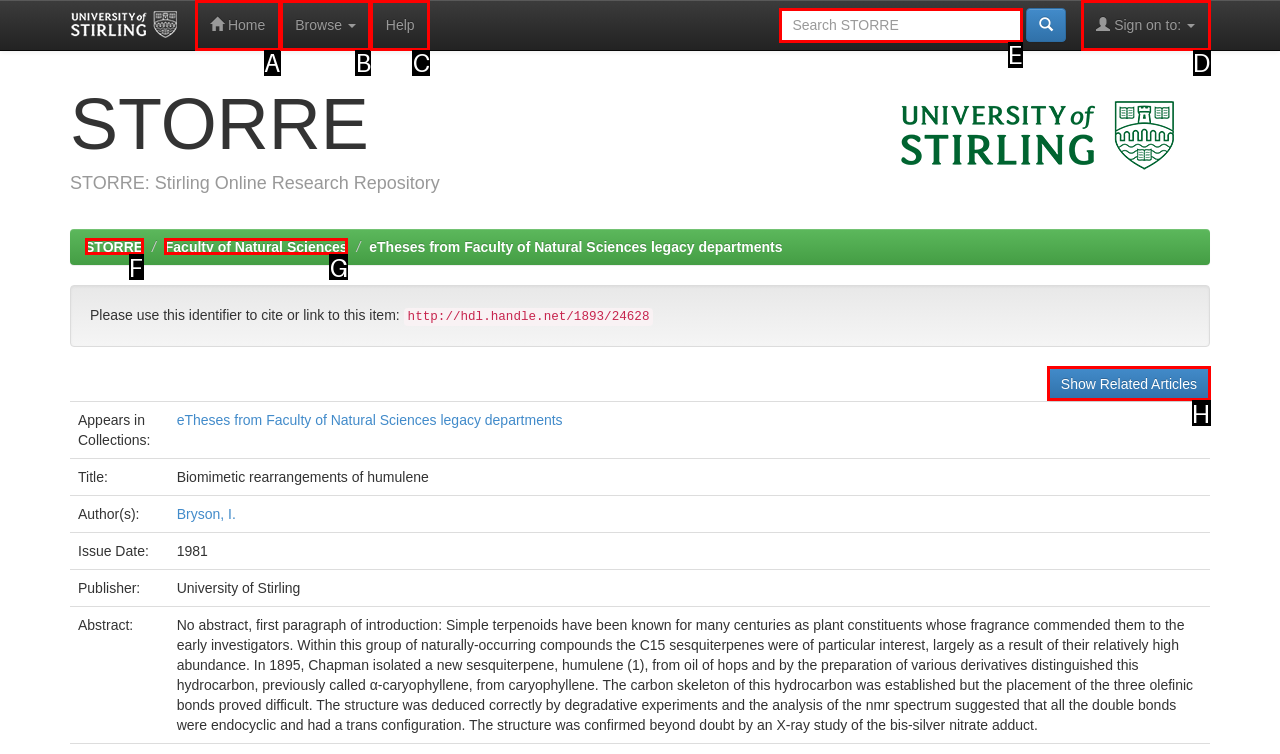Which HTML element matches the description: Faculty of Natural Sciences the best? Answer directly with the letter of the chosen option.

G